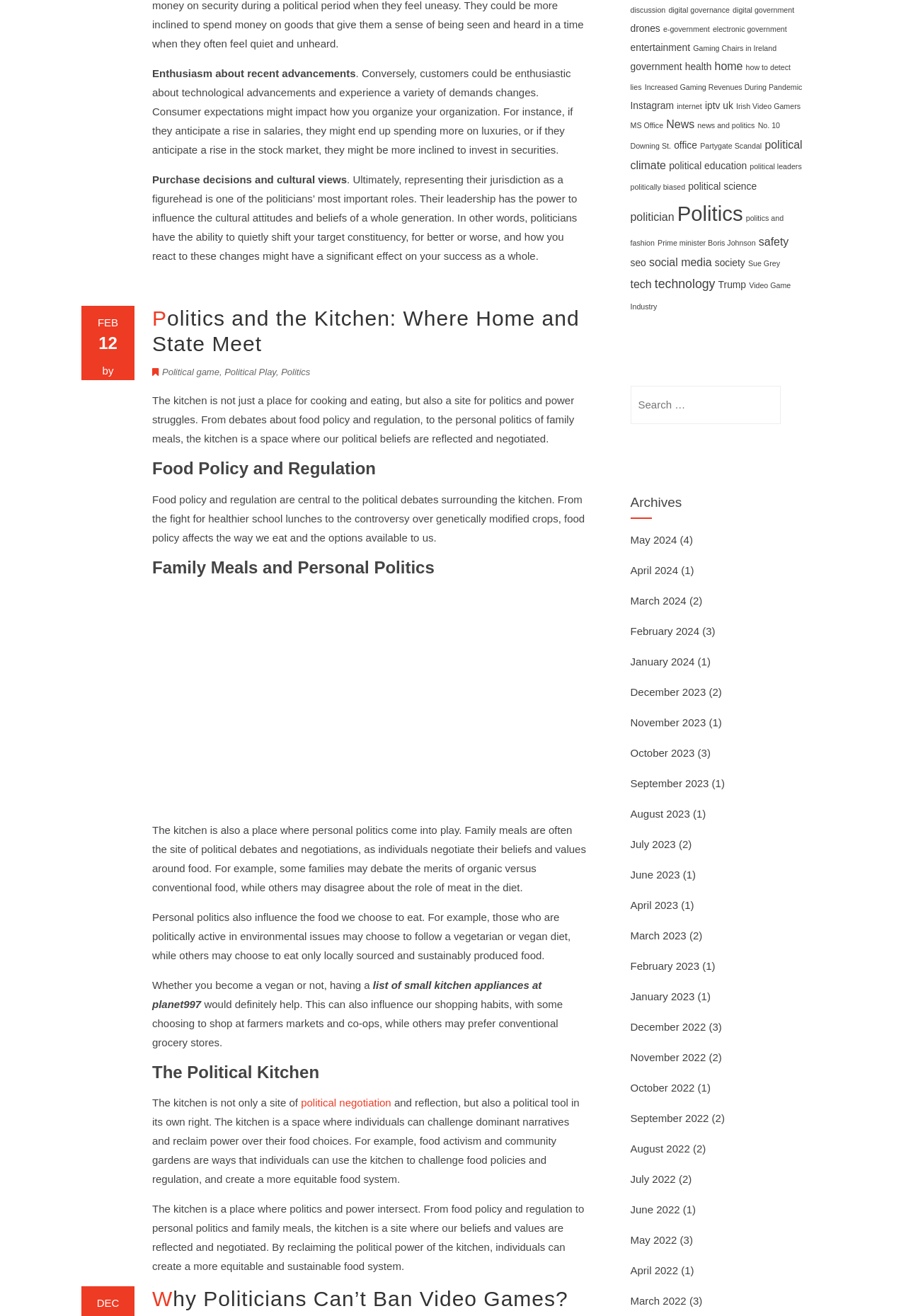Predict the bounding box for the UI component with the following description: "Increased Gaming Revenues During Pandemic".

[0.711, 0.063, 0.885, 0.07]